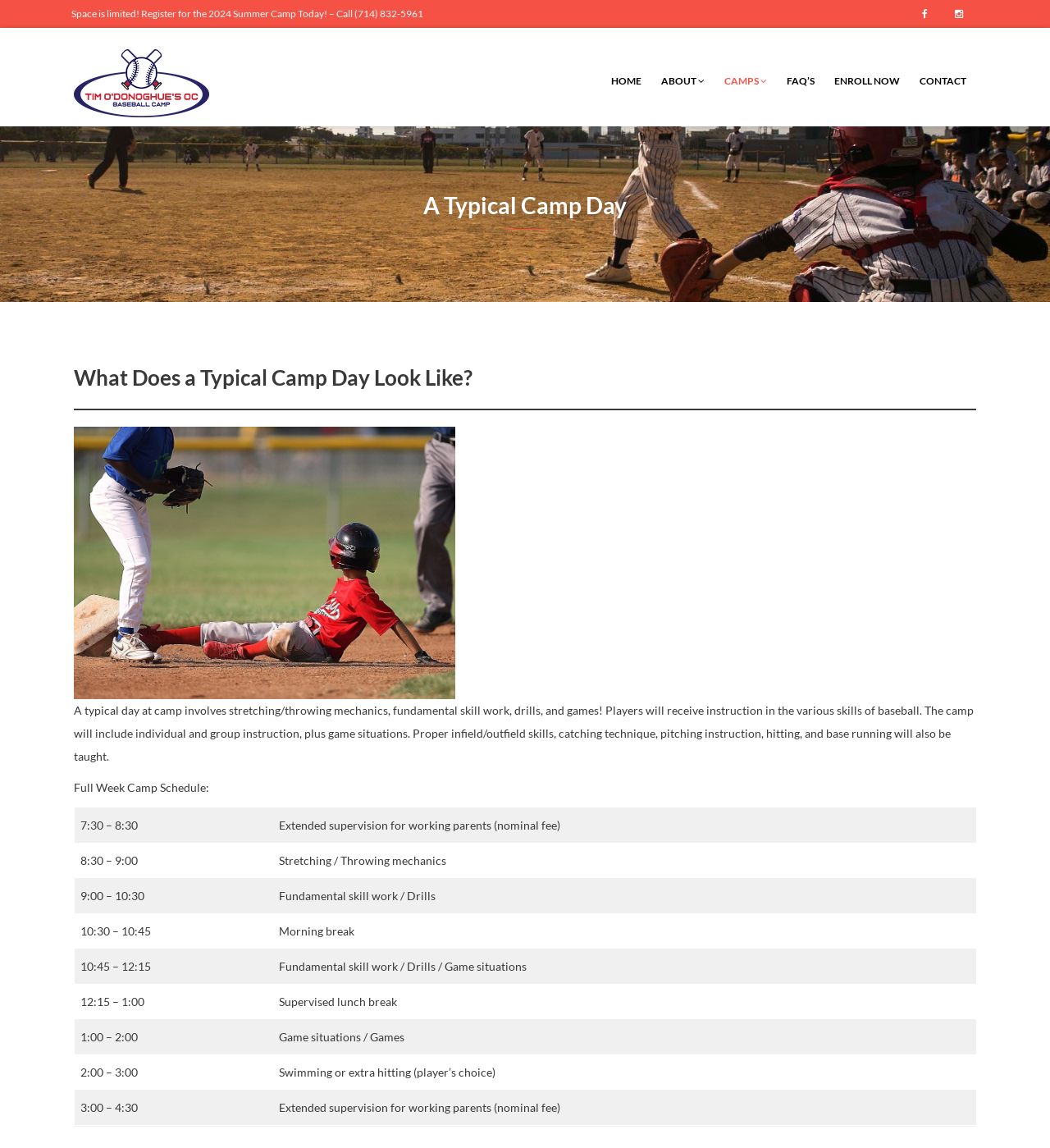Please determine the bounding box coordinates for the UI element described as: "alt="Tim O'Donoghue's OC Baseball Camp"".

[0.059, 0.024, 0.211, 0.074]